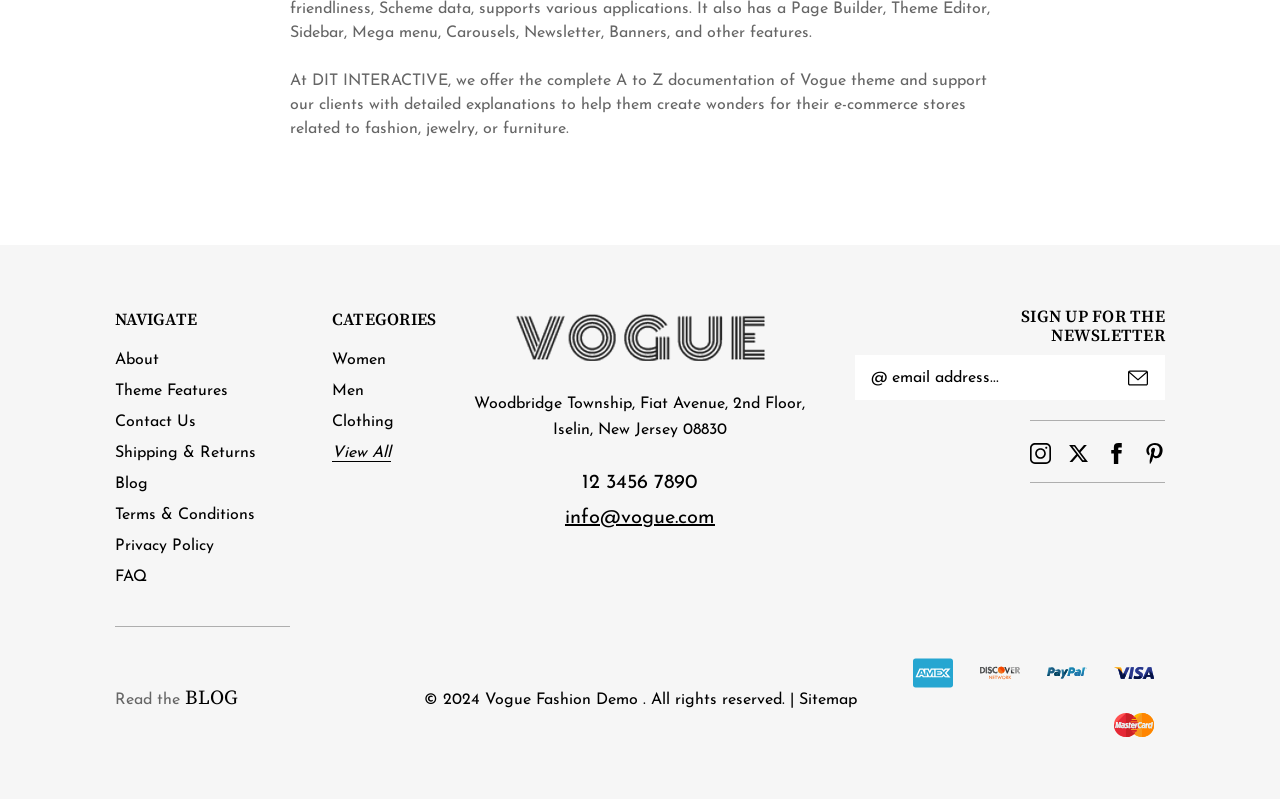Locate the bounding box of the UI element defined by this description: "BLOG". The coordinates should be given as four float numbers between 0 and 1, formatted as [left, top, right, bottom].

[0.145, 0.858, 0.186, 0.89]